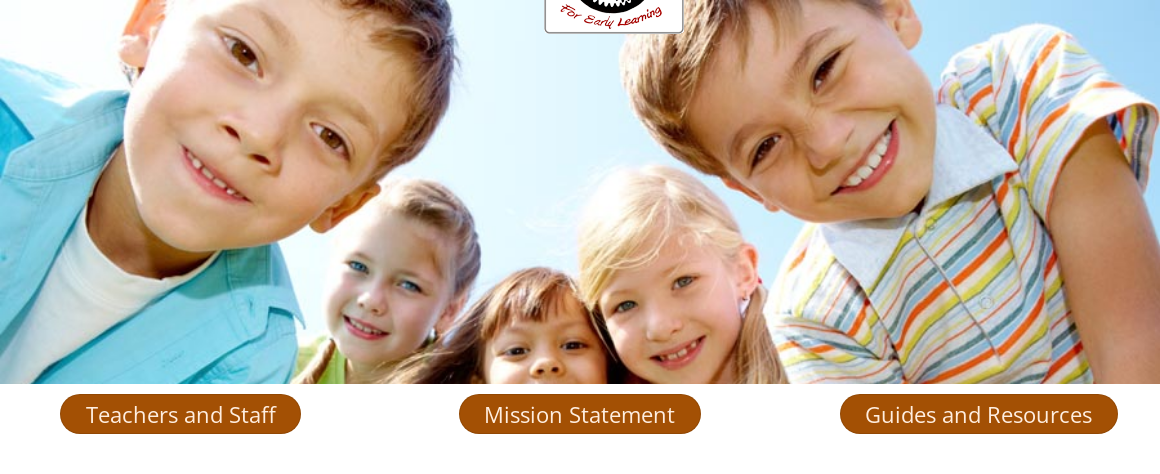What is the mood of the children in the image?
Refer to the image and give a detailed answer to the question.

The children in the image are smiling directly at the camera, which indicates that they are happy and joyful. Their expressions radiate happiness and curiosity, reflecting the welcoming environment of a preschool or kindergarten setting.